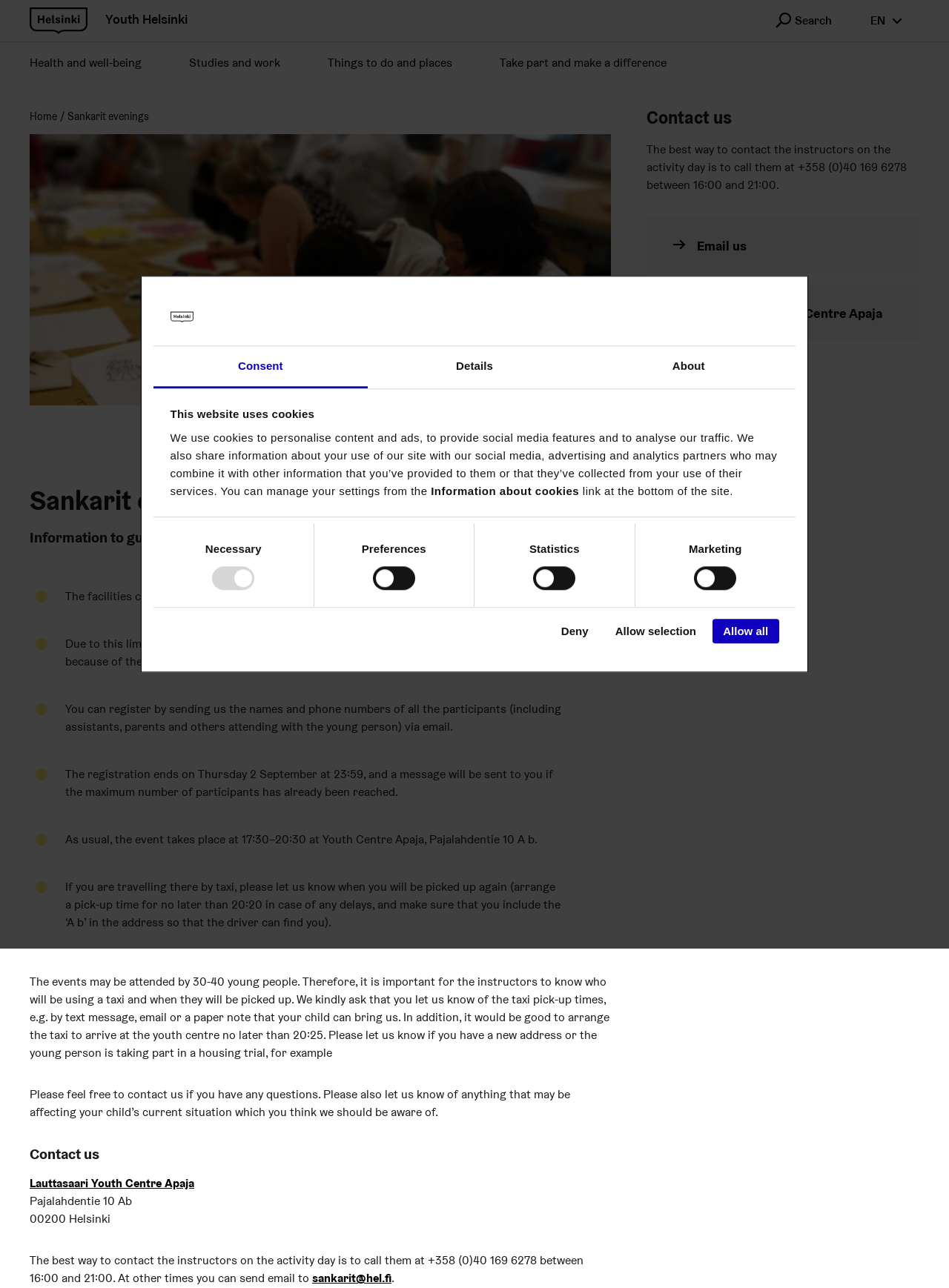Identify the bounding box coordinates of the area you need to click to perform the following instruction: "Contact the instructors via email".

[0.329, 0.986, 0.412, 0.998]